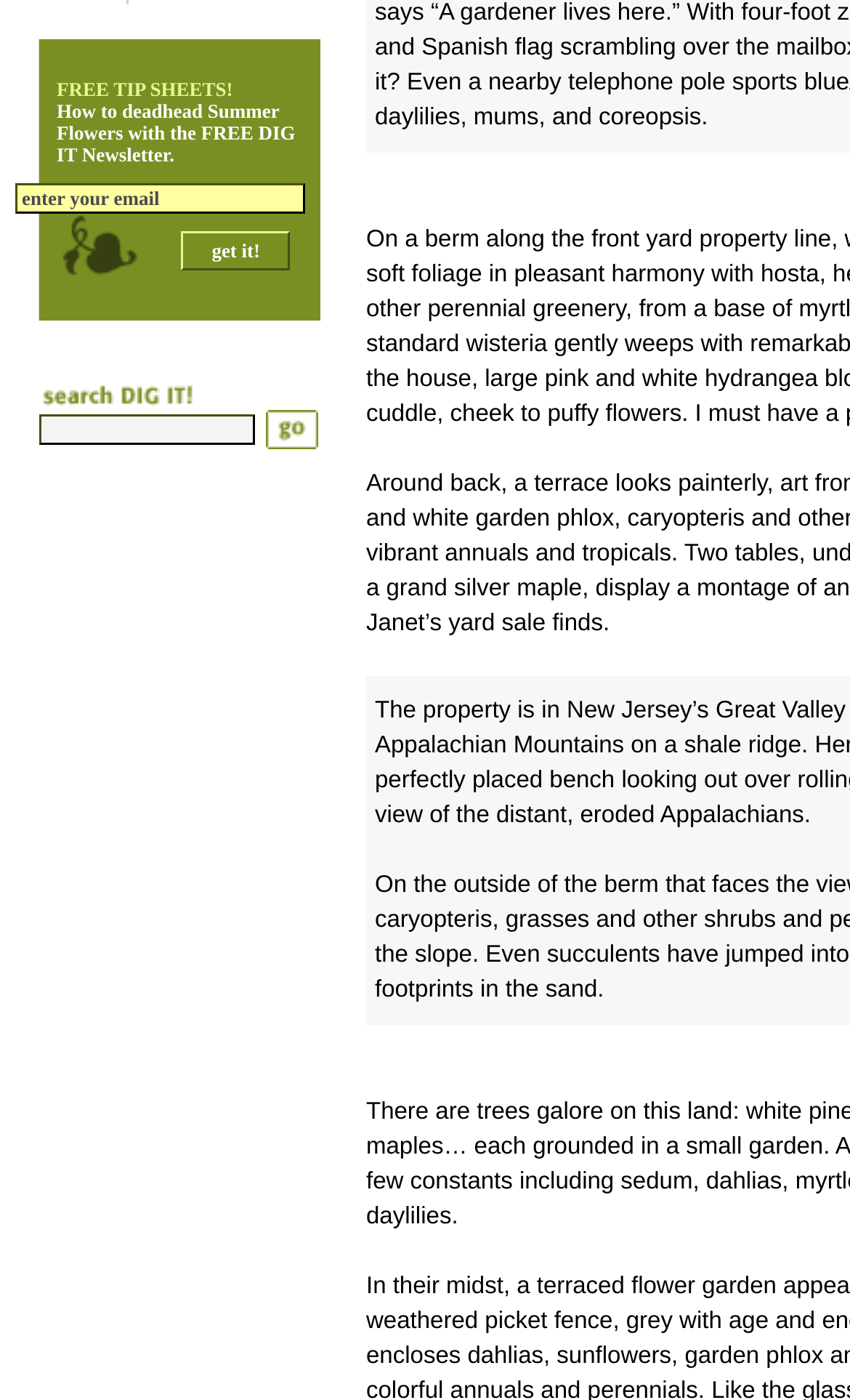Given the description of the UI element: "alt="go" name="submit"", predict the bounding box coordinates in the form of [left, top, right, bottom], with each value being a float between 0 and 1.

[0.313, 0.293, 0.374, 0.321]